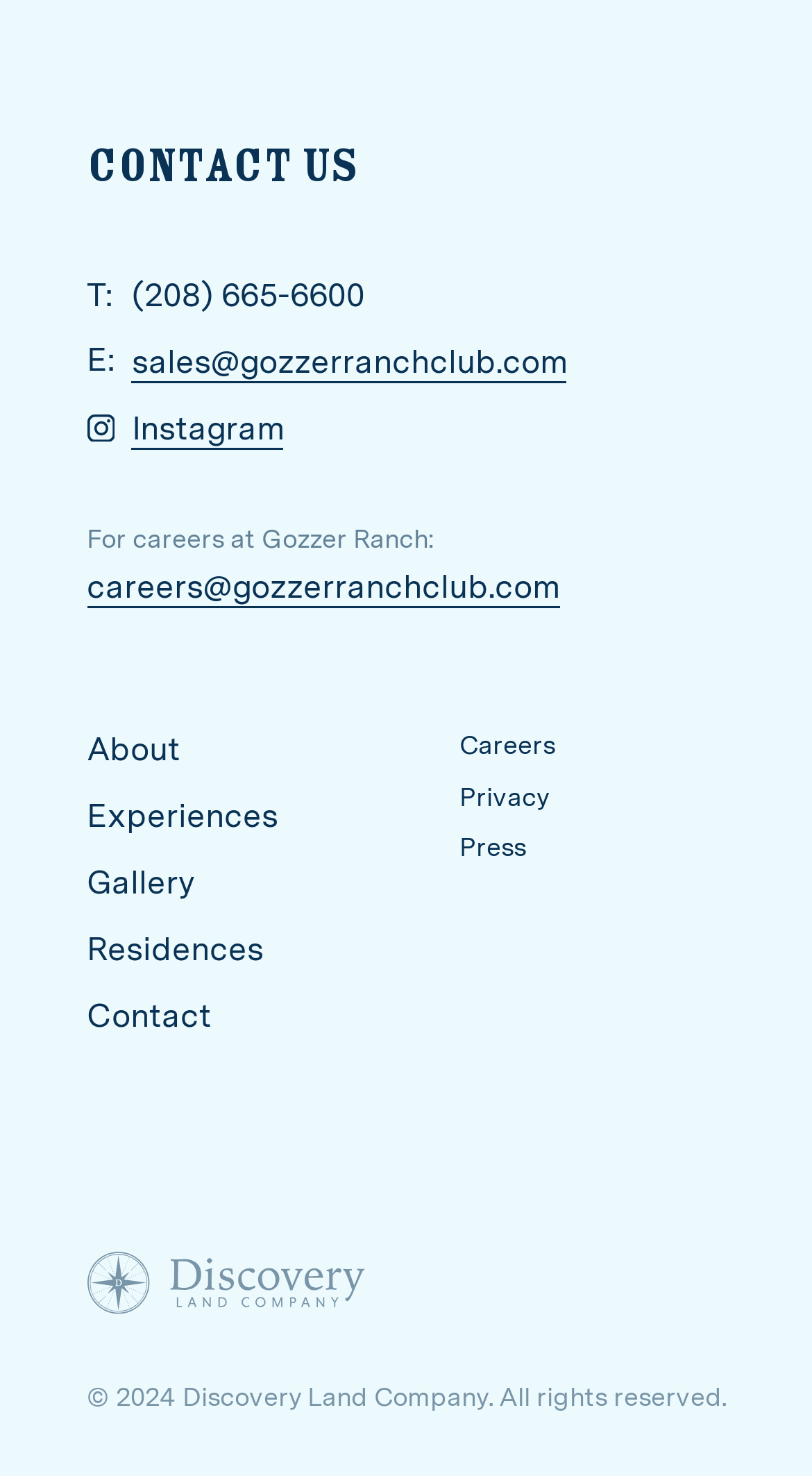Refer to the screenshot and answer the following question in detail:
What social media platform is linked?

The social media platform linked can be found in the 'Contact us' section, where an image of the Instagram logo is displayed with the text 'Instagram'.